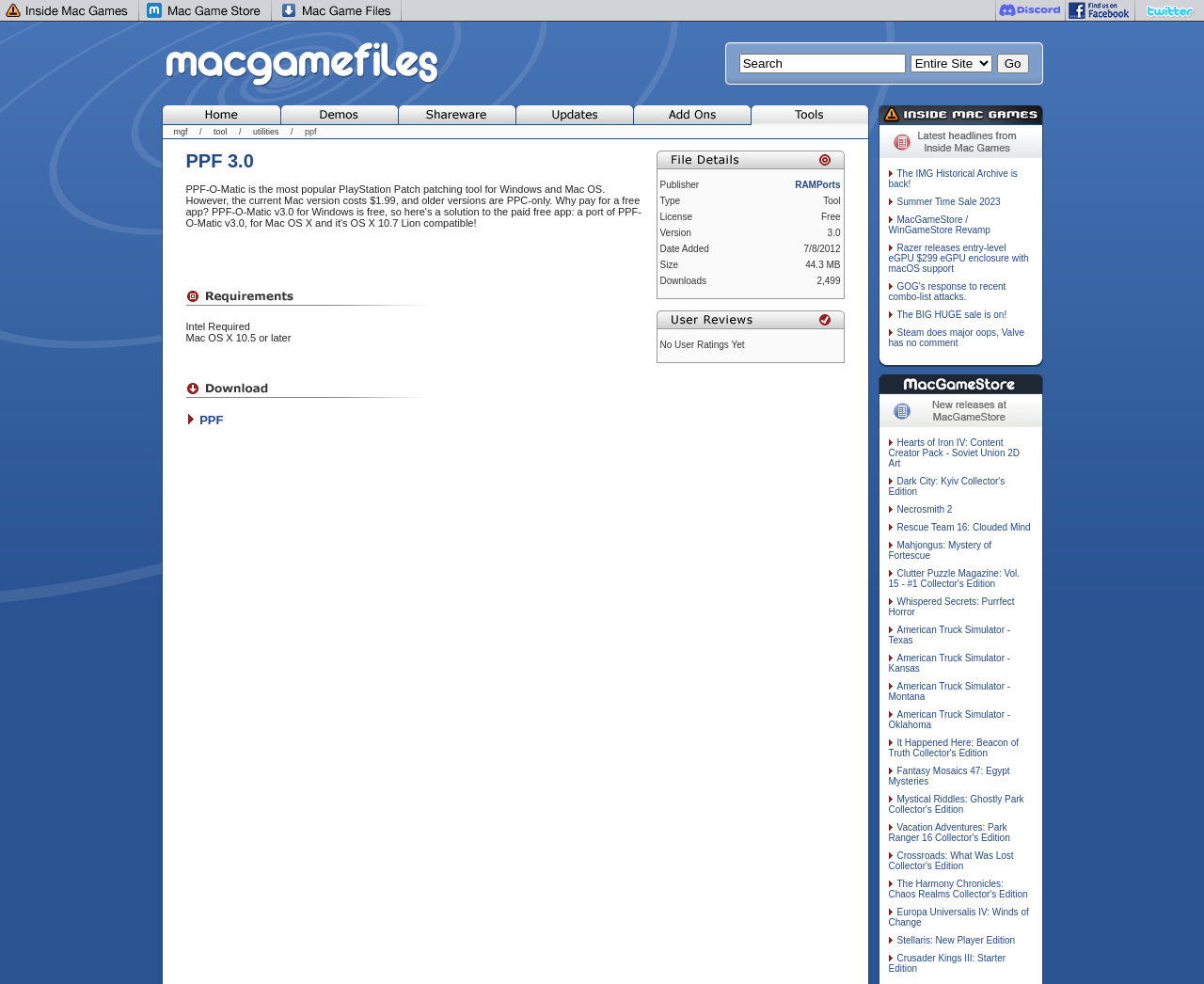Determine the bounding box coordinates of the region to click in order to accomplish the following instruction: "Contact us through SMS". Provide the coordinates as four float numbers between 0 and 1, specifically [left, top, right, bottom].

None